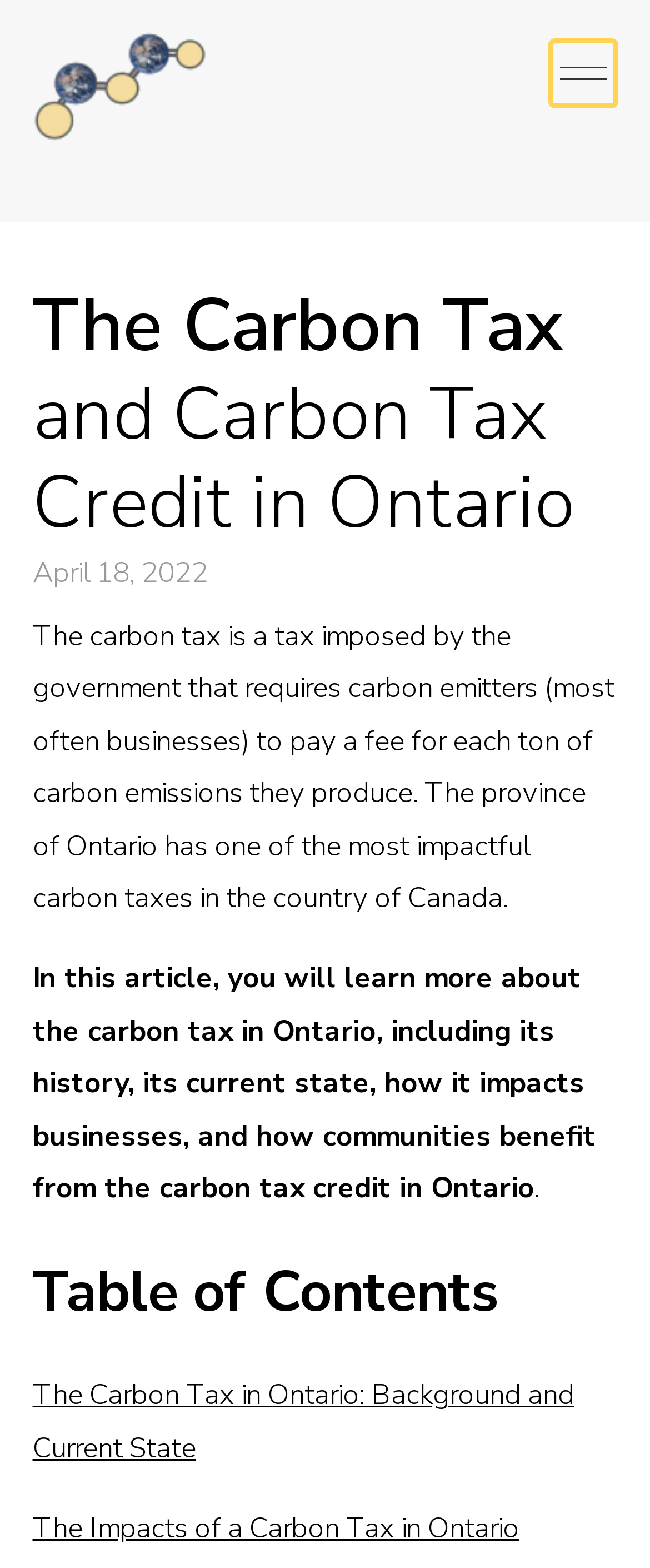Answer the following inquiry with a single word or phrase:
What is the carbon tax?

A tax on carbon emitters